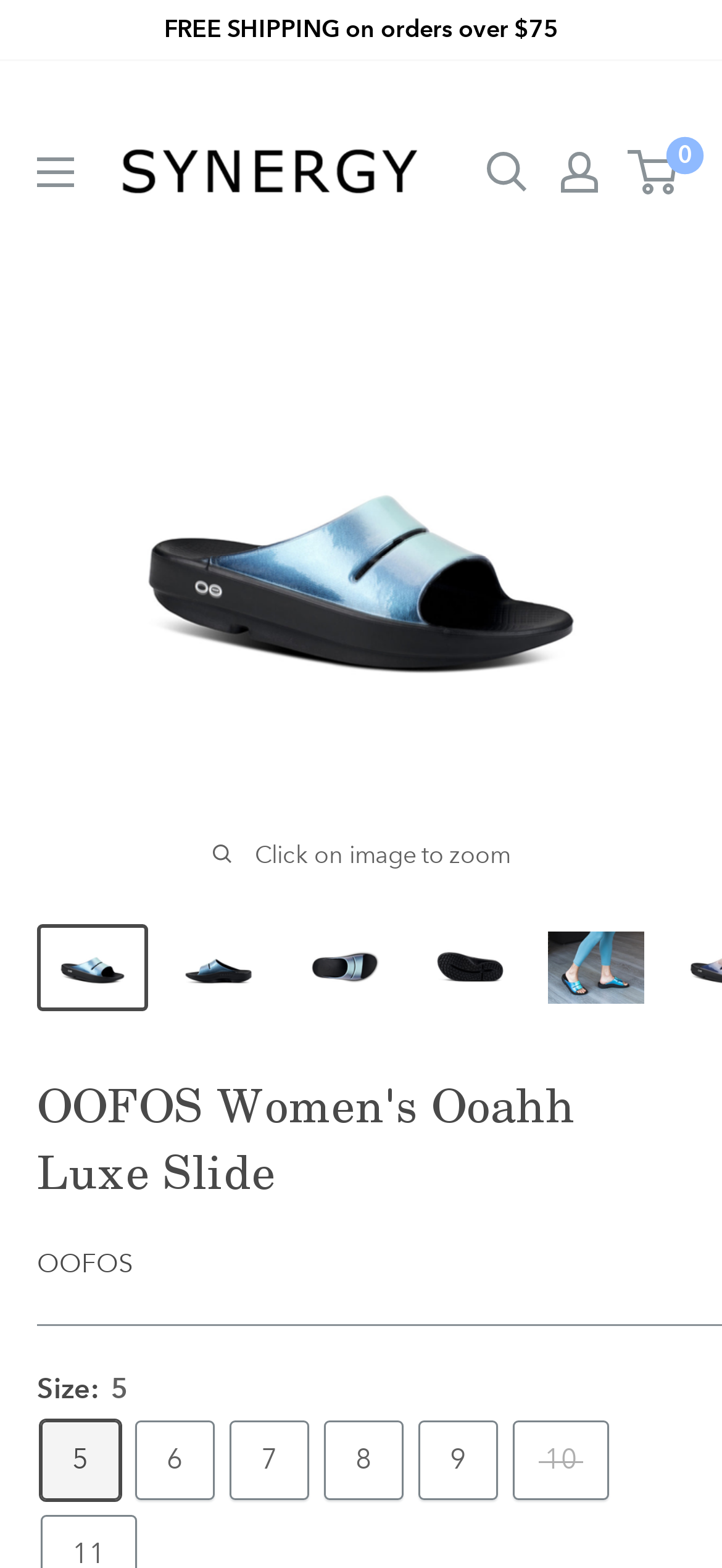Please find the bounding box coordinates for the clickable element needed to perform this instruction: "Toggle the 'Light/Dark Button'".

None